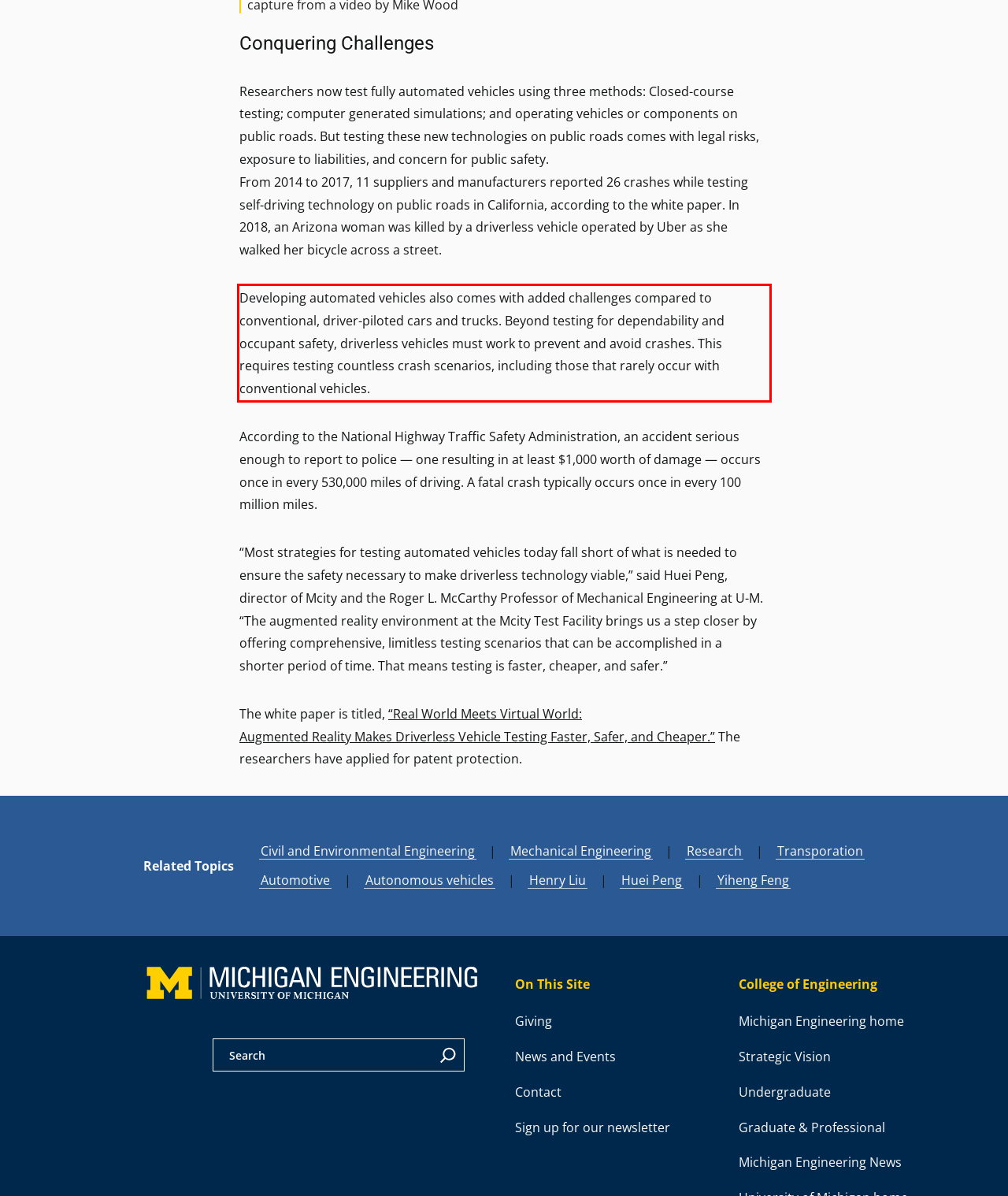Please extract the text content within the red bounding box on the webpage screenshot using OCR.

Developing automated vehicles also comes with added challenges compared to conventional, driver-piloted cars and trucks. Beyond testing for dependability and occupant safety, driverless vehicles must work to prevent and avoid crashes. This requires testing countless crash scenarios, including those that rarely occur with conventional vehicles.